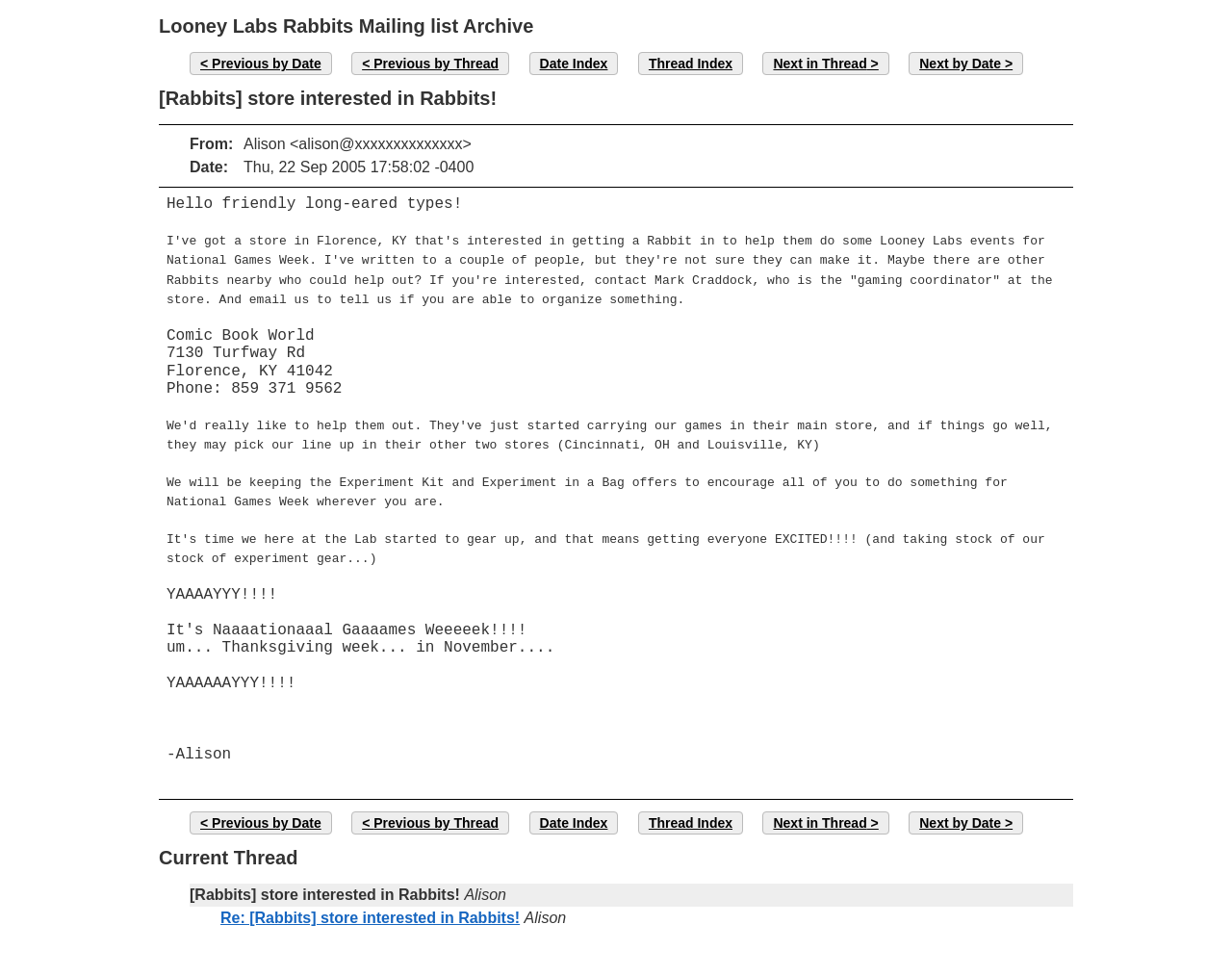Find the bounding box coordinates for the element described here: "Previous by Date".

[0.154, 0.821, 0.269, 0.845]